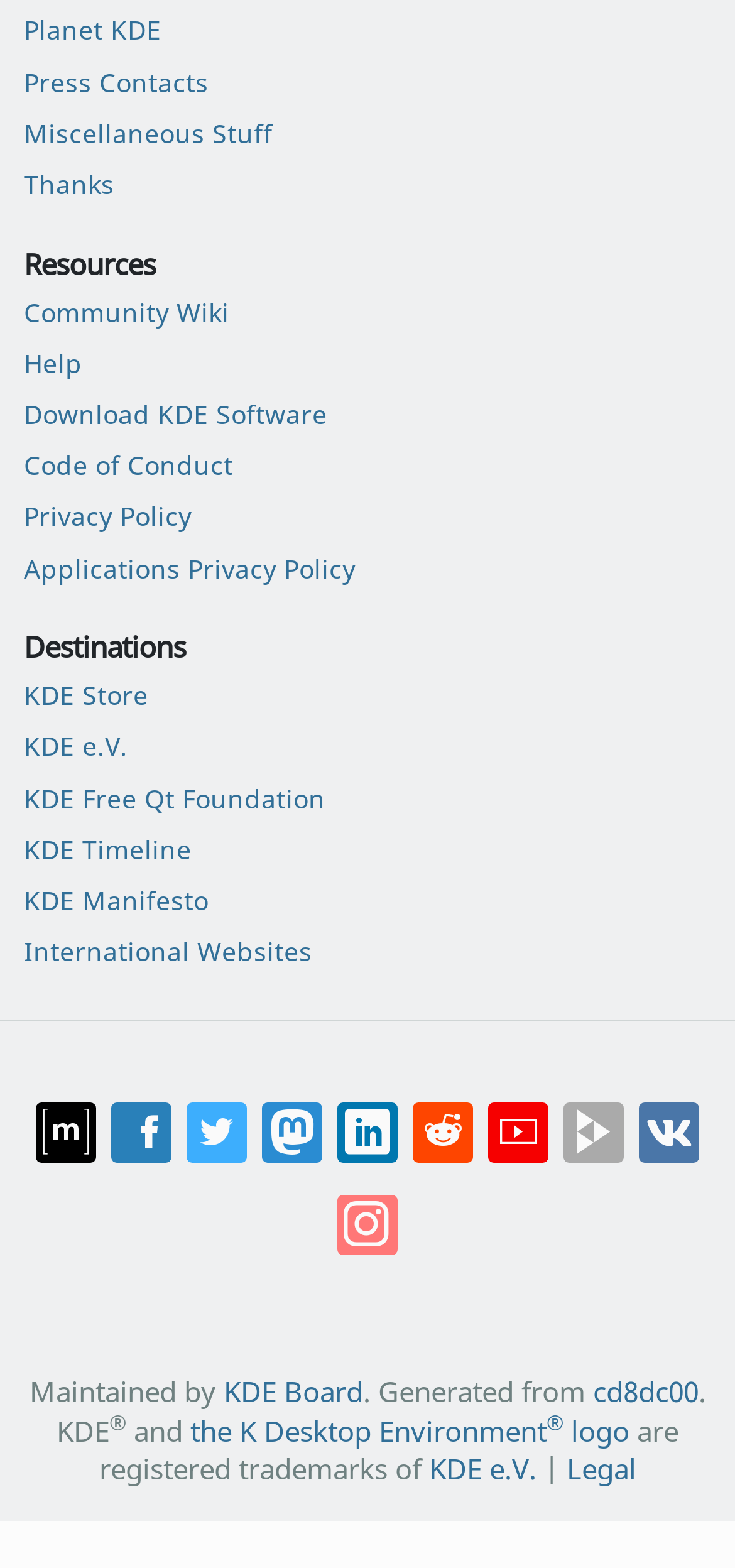Can you provide the bounding box coordinates for the element that should be clicked to implement the instruction: "View Legal information"?

[0.771, 0.925, 0.865, 0.949]